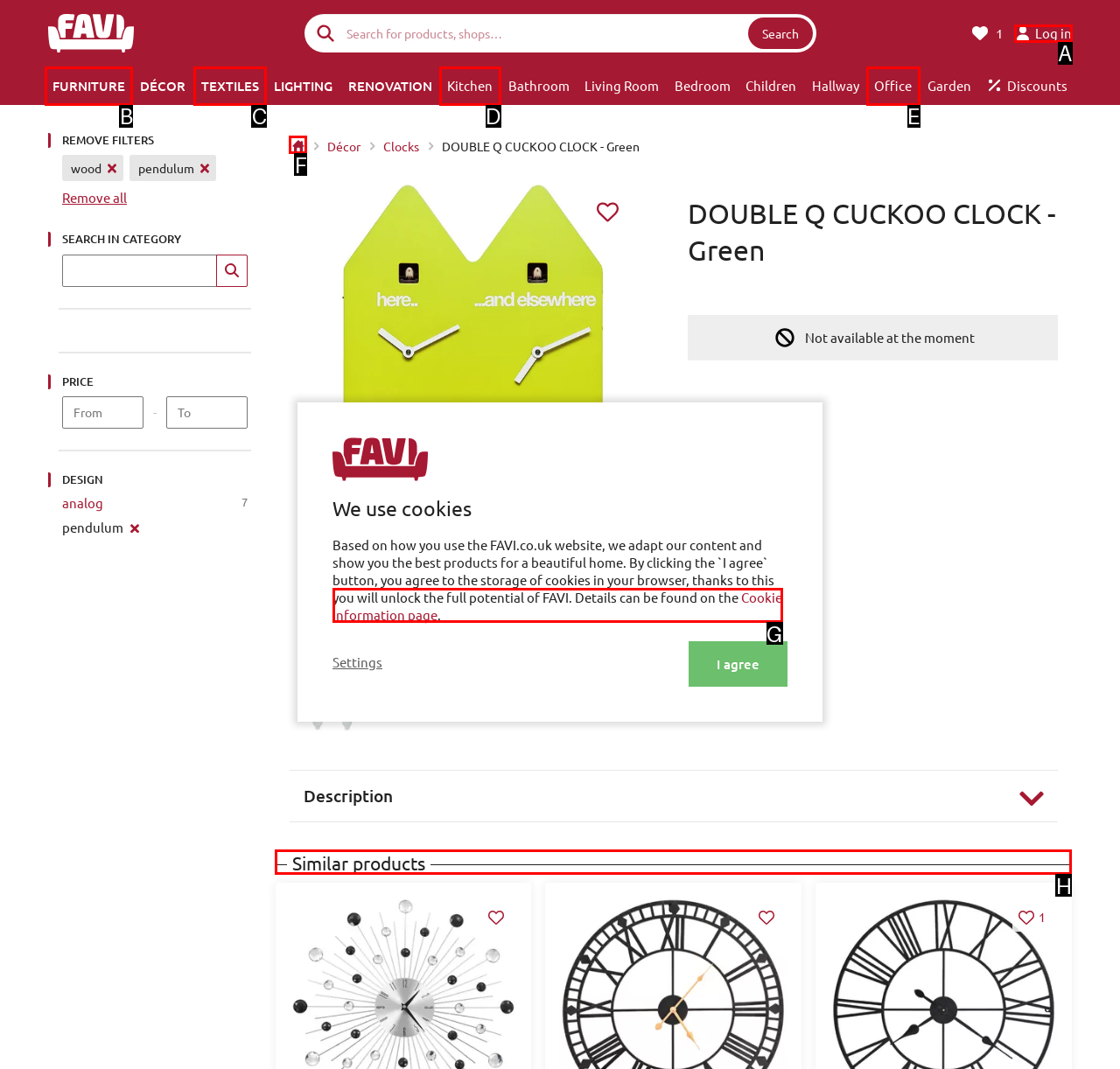Tell me which letter I should select to achieve the following goal: View similar products
Answer with the corresponding letter from the provided options directly.

H